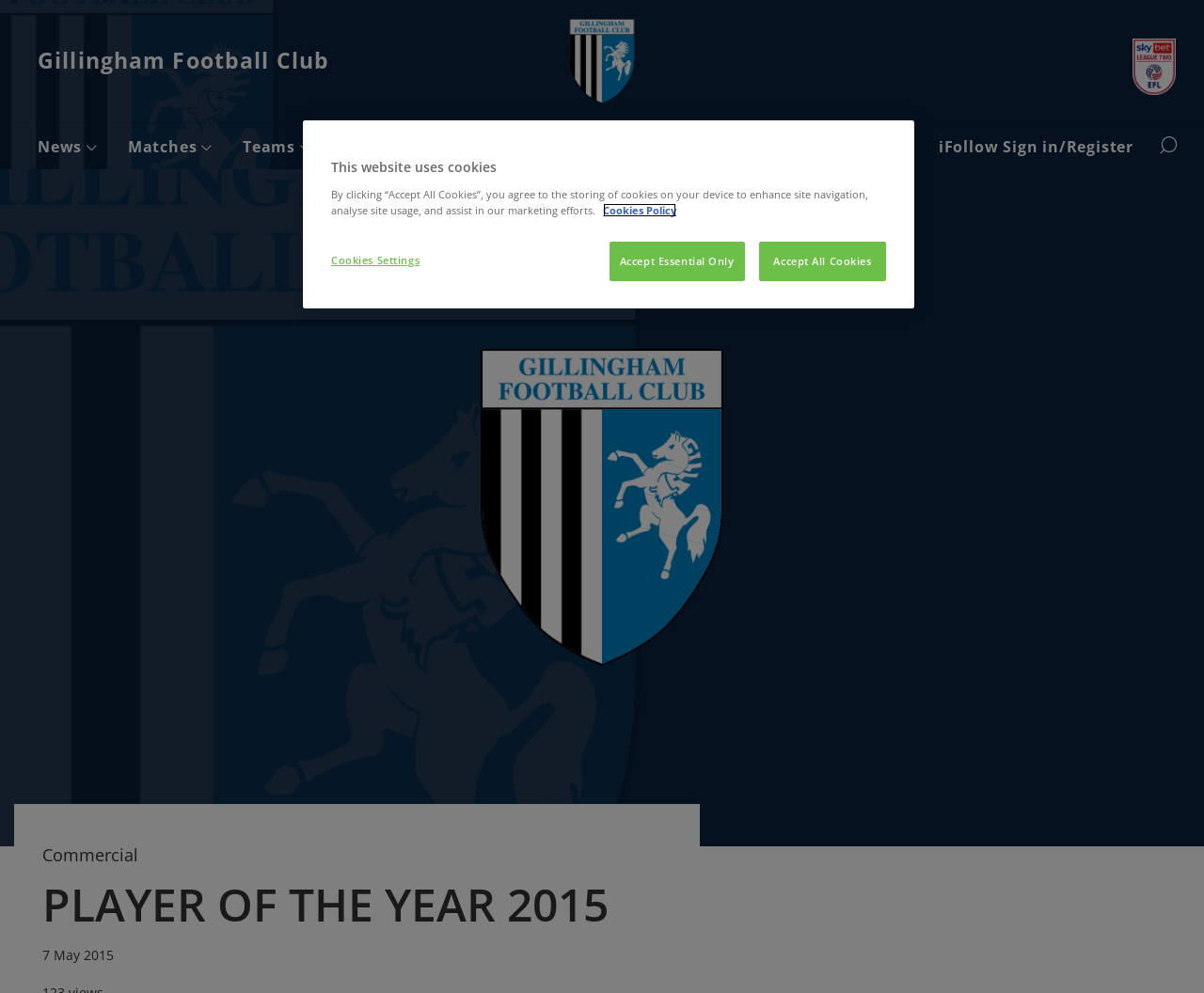What is the event being described?
Give a thorough and detailed response to the question.

The event being described can be determined by looking at the heading element 'PLAYER OF THE YEAR 2015' which is a child of the figure element with bounding box coordinates [0.0, 0.17, 1.0, 0.852].